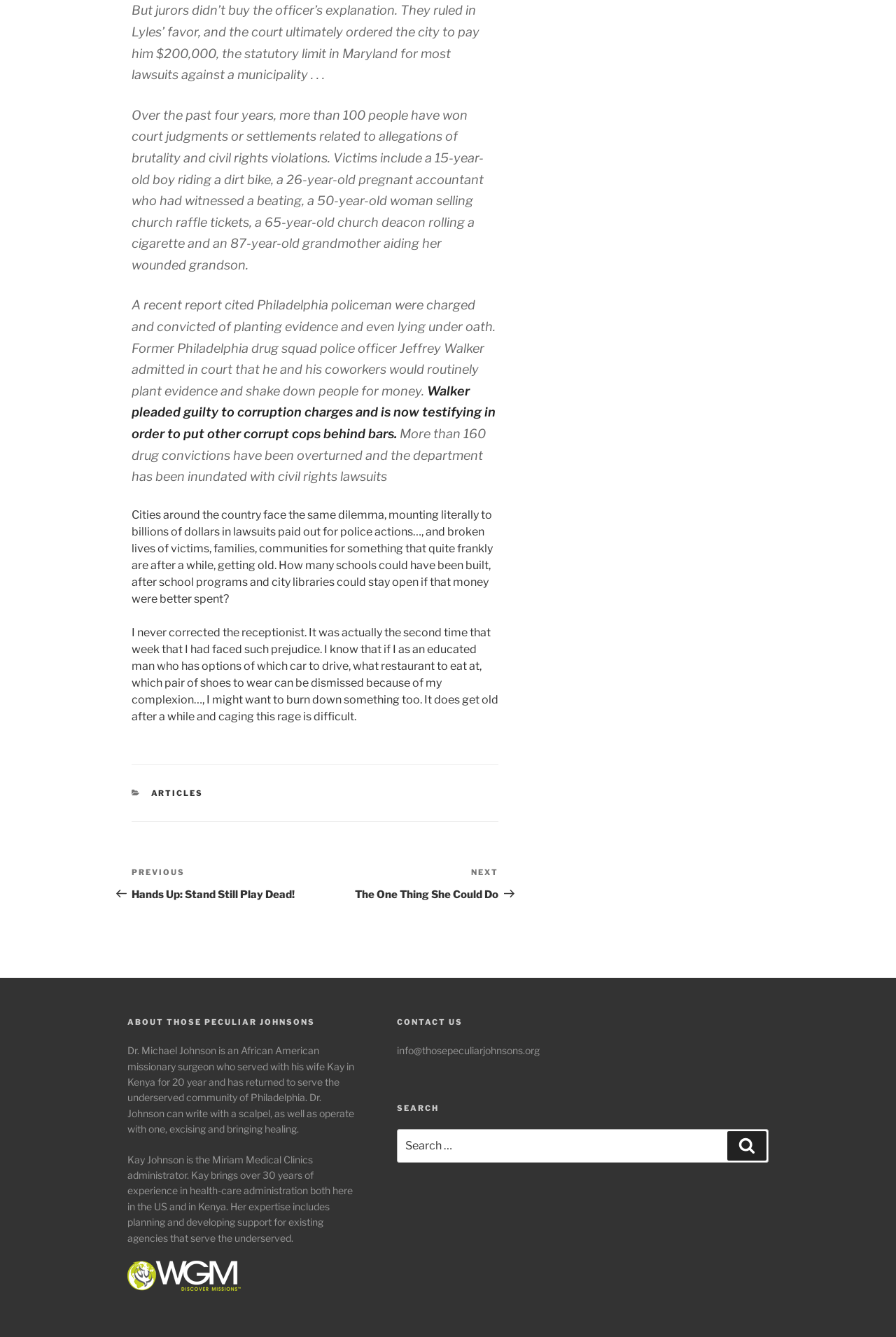Identify the coordinates of the bounding box for the element that must be clicked to accomplish the instruction: "Visit the ABOUT THOSE PECULIAR JOHNSONS page".

[0.142, 0.761, 0.4, 0.769]